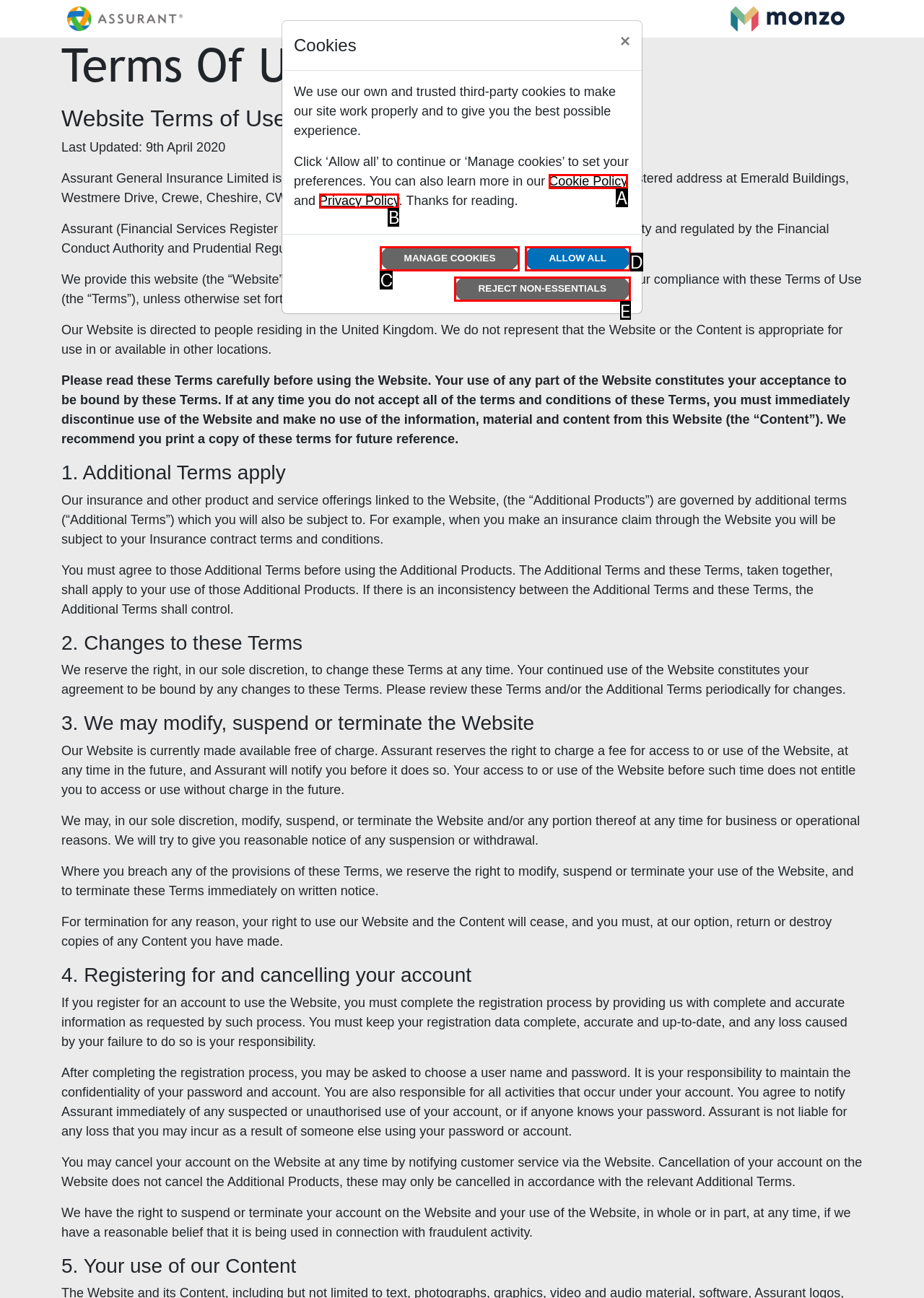Point out the option that aligns with the description: aria-label="Search"
Provide the letter of the corresponding choice directly.

None